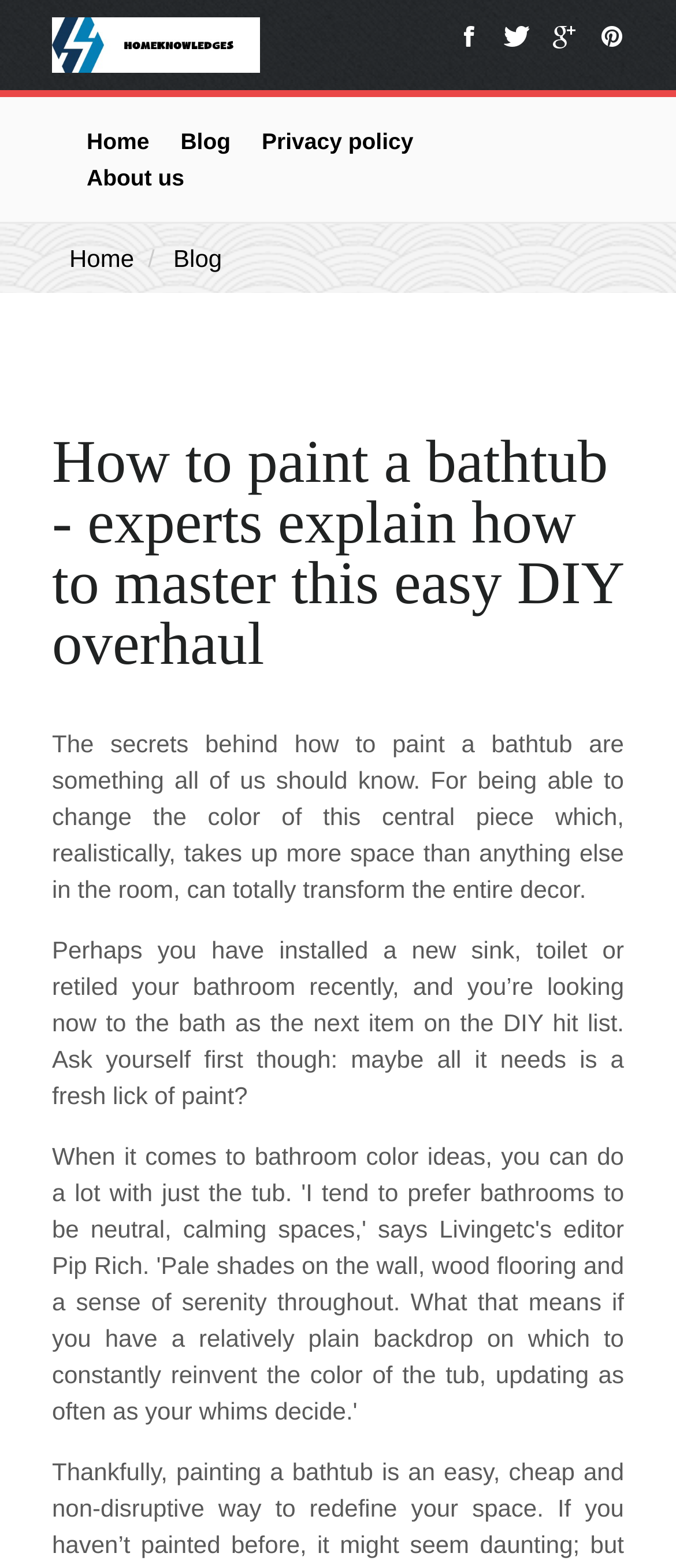Using the provided element description: "pinterest", determine the bounding box coordinates of the corresponding UI element in the screenshot.

[0.874, 0.011, 0.936, 0.038]